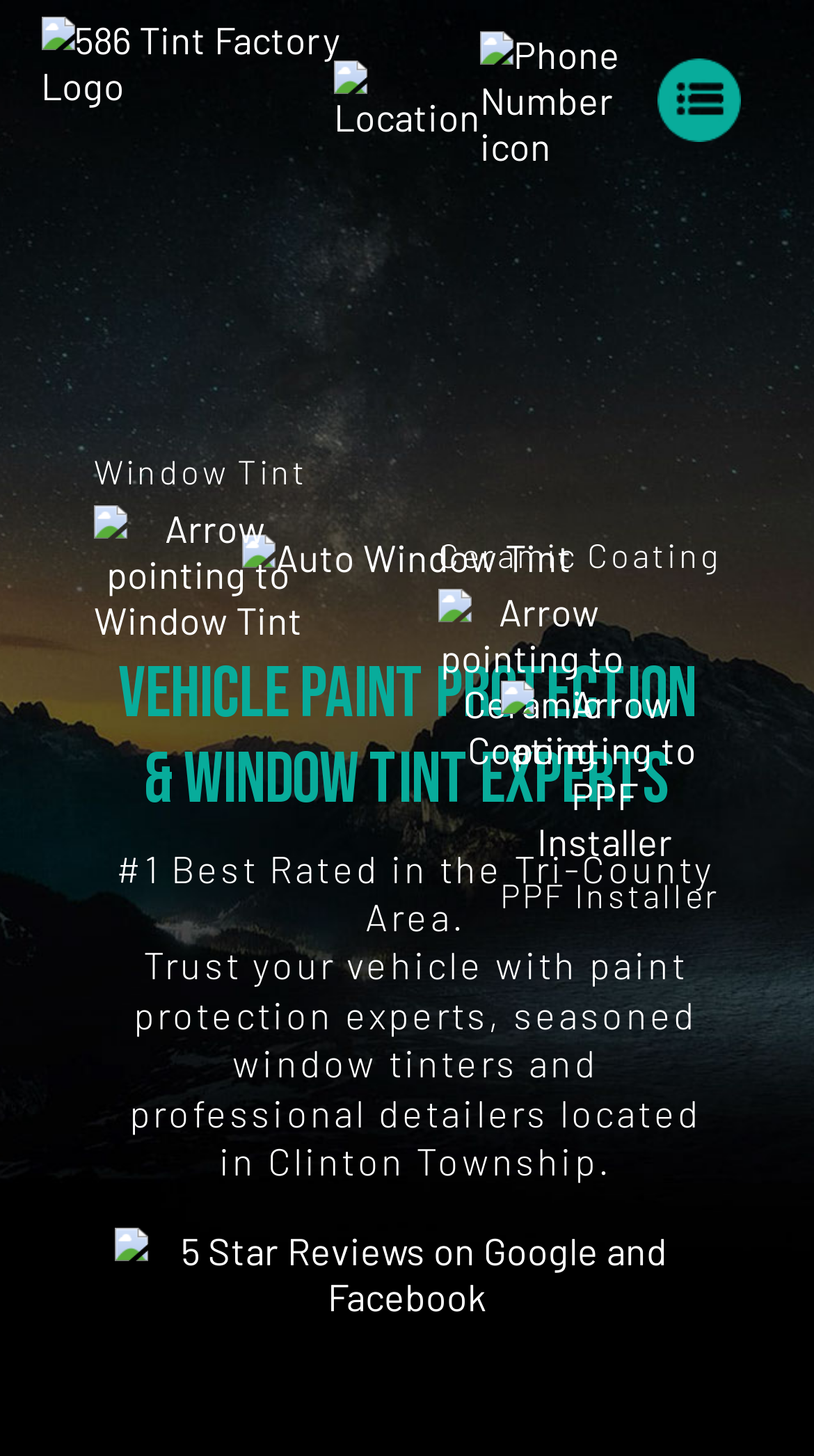Extract the bounding box coordinates for the UI element described by the text: "Menu". The coordinates should be in the form of [left, top, right, bottom] with values between 0 and 1.

[0.809, 0.04, 0.911, 0.098]